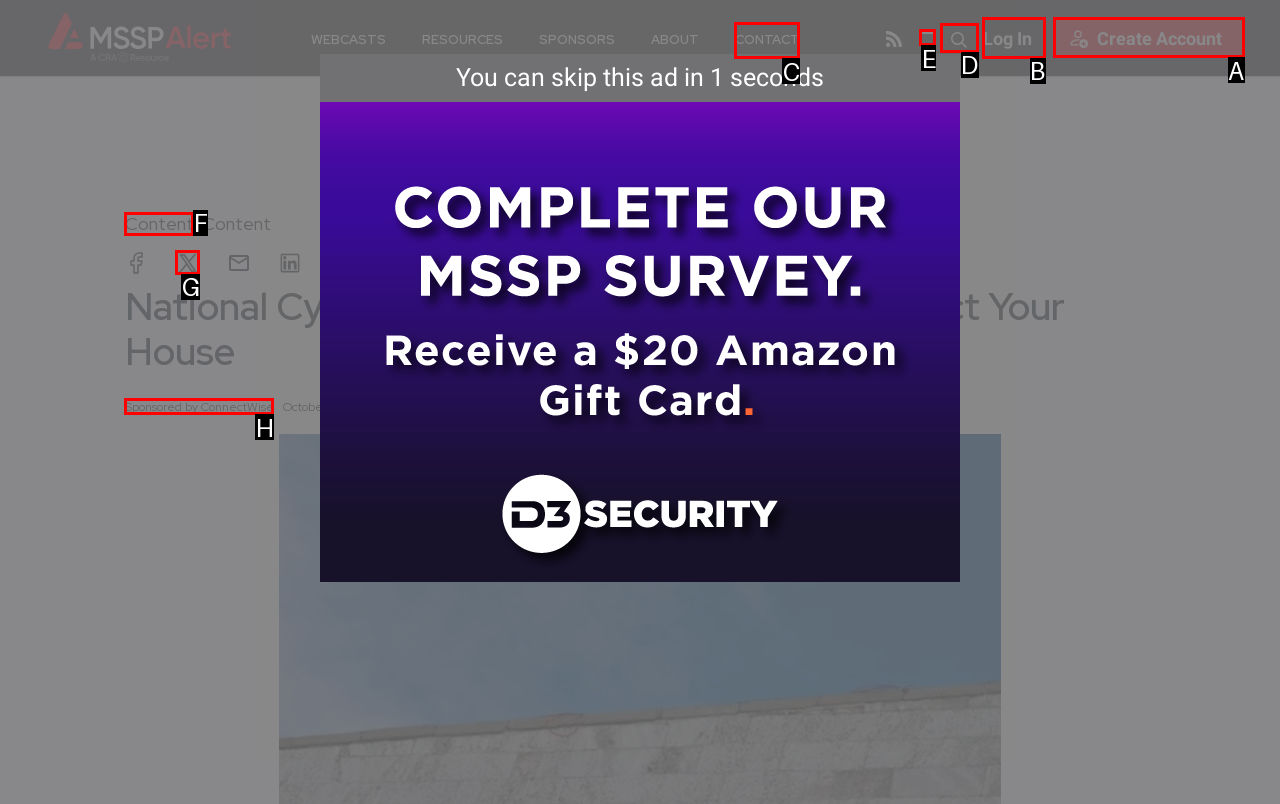Indicate which UI element needs to be clicked to fulfill the task: Create an account
Answer with the letter of the chosen option from the available choices directly.

A